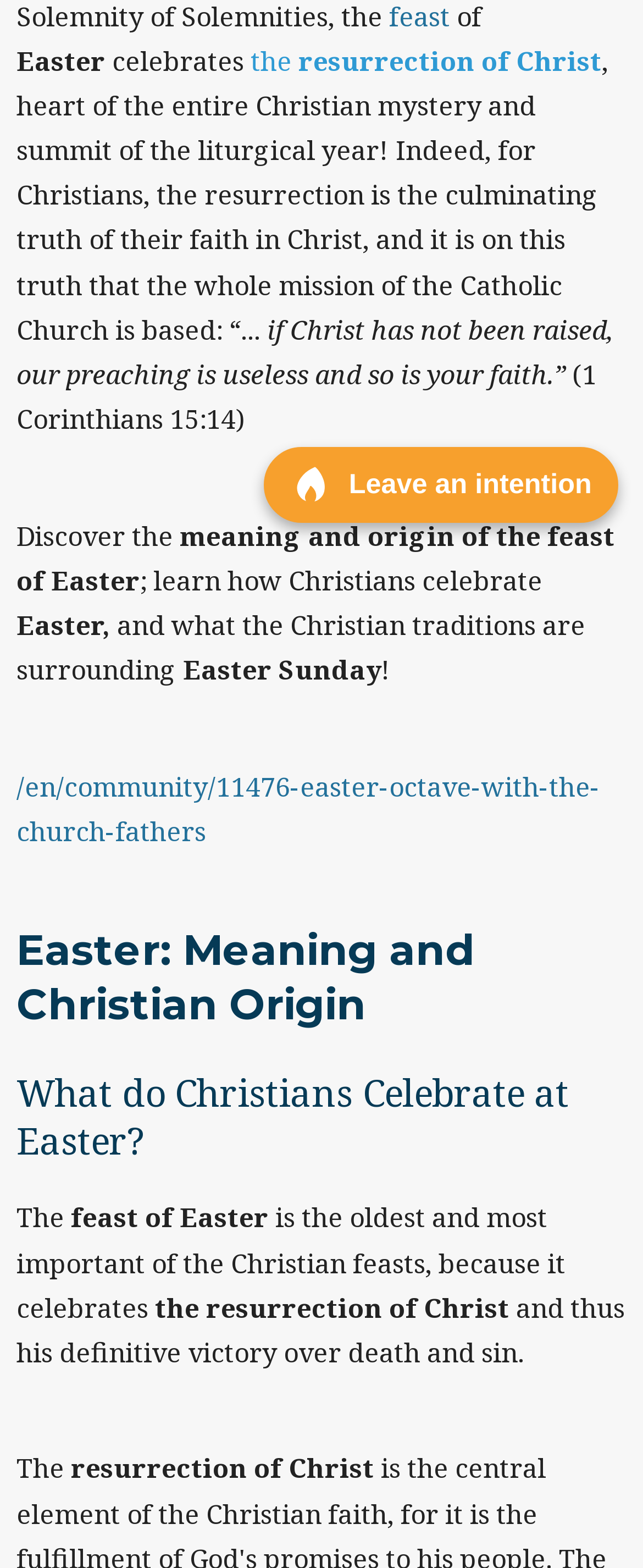Given the description of a UI element: "Feast of Divine Mercy", identify the bounding box coordinates of the matching element in the webpage screenshot.

[0.103, 0.237, 0.974, 0.26]